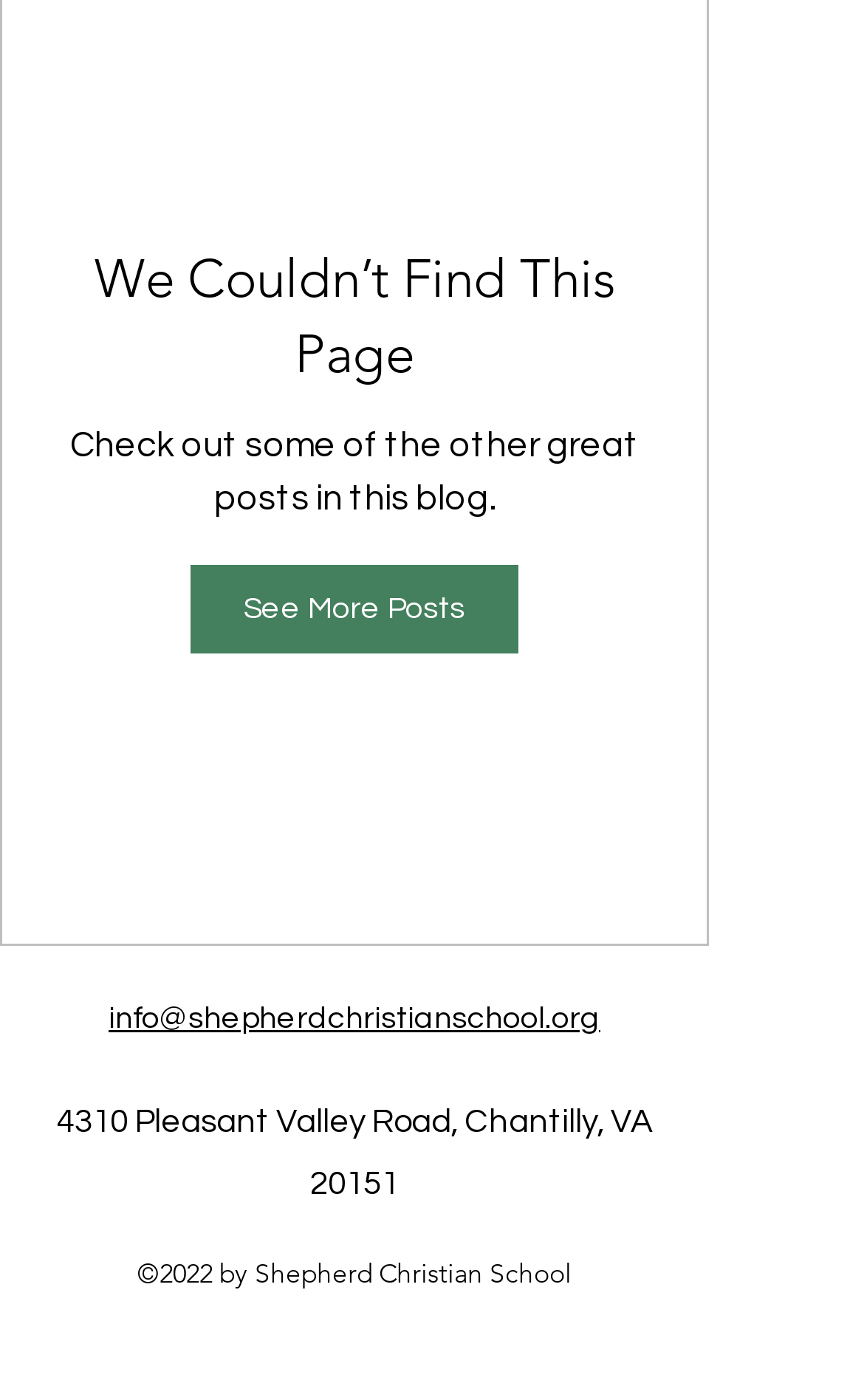Using the description "info@shepherdchristianschool.org", locate and provide the bounding box of the UI element.

[0.126, 0.717, 0.695, 0.739]